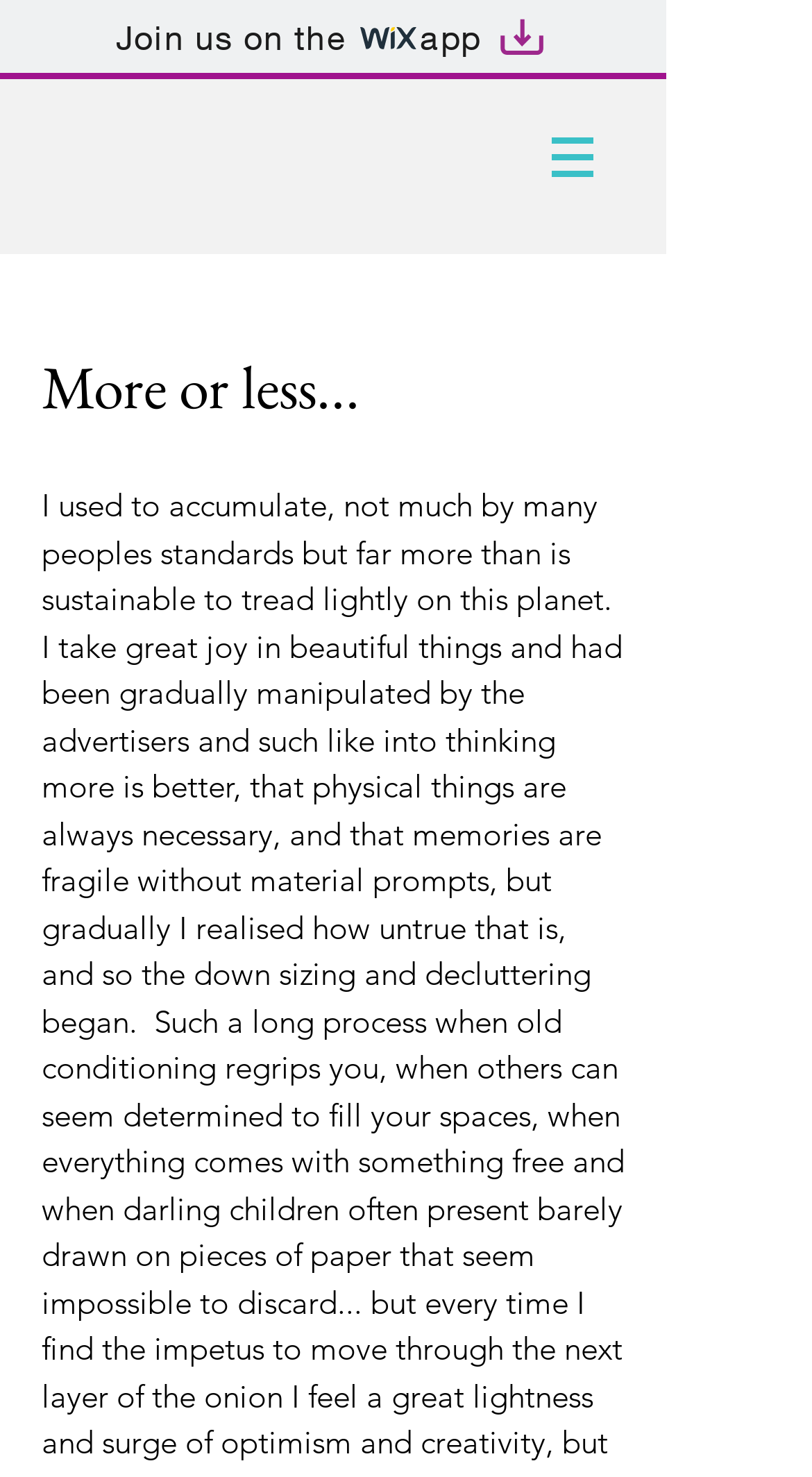What is the purpose of the button with a popup menu?
From the image, provide a succinct answer in one word or a short phrase.

Site navigation